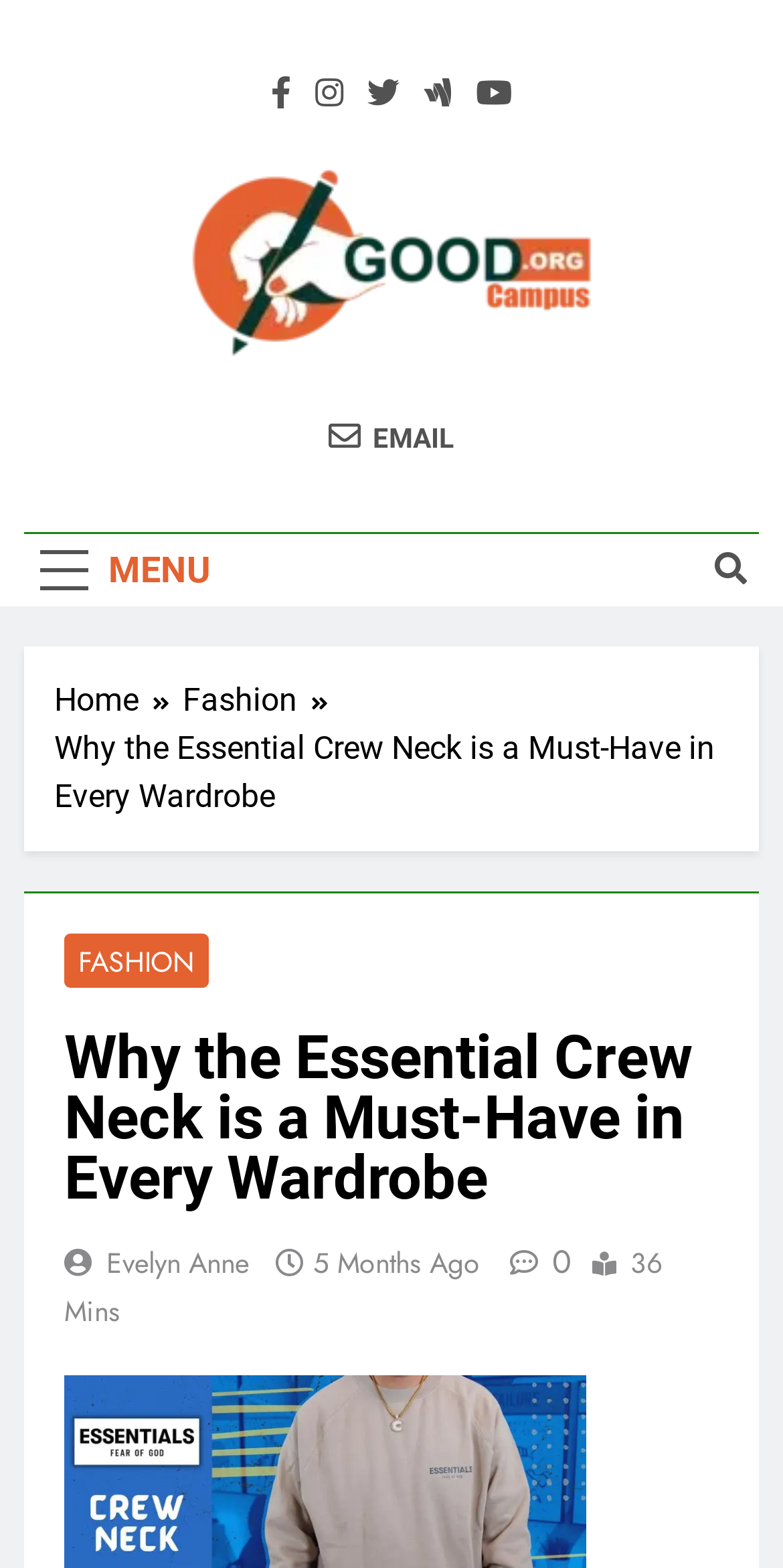Please provide the bounding box coordinates for the element that needs to be clicked to perform the instruction: "Click on Top 20 Highest Paying Jobs in Dubai". The coordinates must consist of four float numbers between 0 and 1, formatted as [left, top, right, bottom].

None